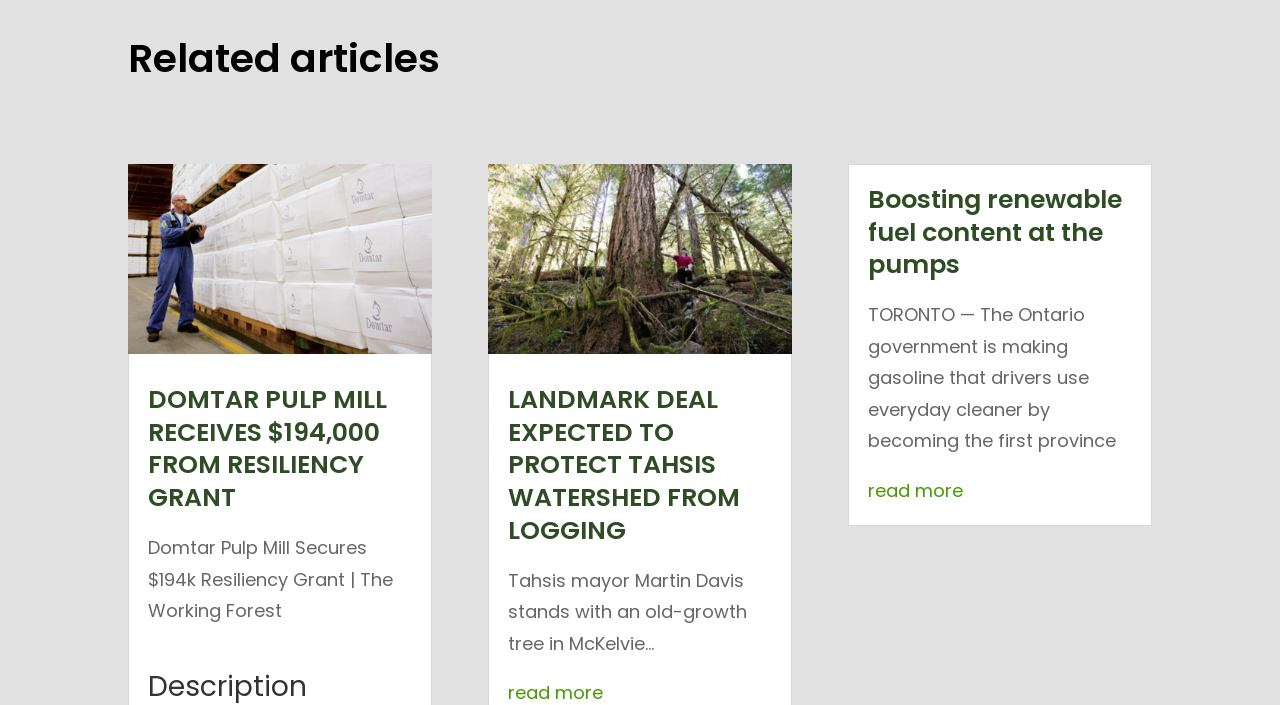What is the topic of the first article?
Using the information presented in the image, please offer a detailed response to the question.

The first article is about Domtar Pulp Mill receiving $194,000 from Resiliency Grant, which can be inferred from the heading and link text.